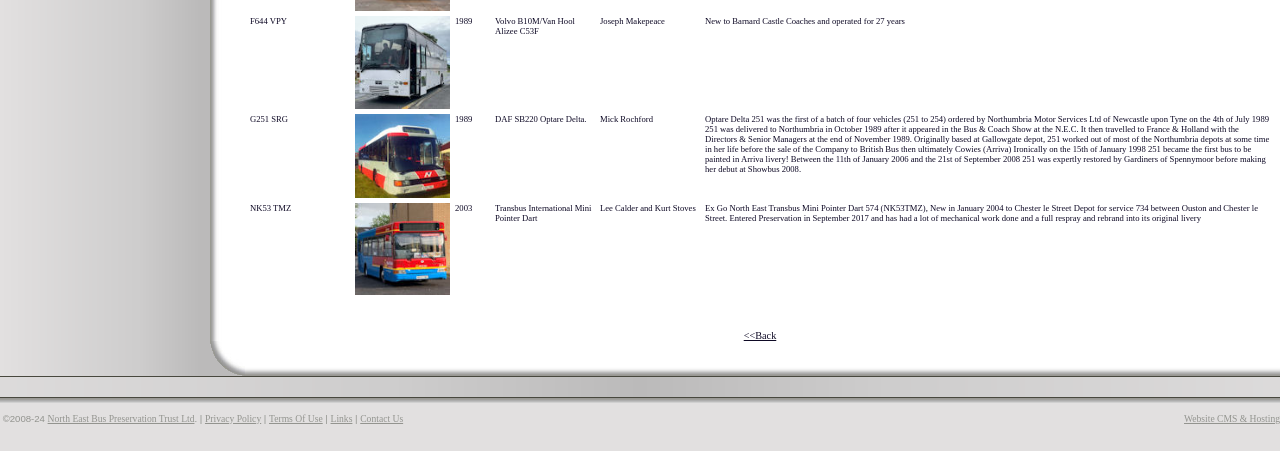Provide the bounding box coordinates of the HTML element this sentence describes: "Terms Of Use". The bounding box coordinates consist of four float numbers between 0 and 1, i.e., [left, top, right, bottom].

[0.21, 0.915, 0.252, 0.939]